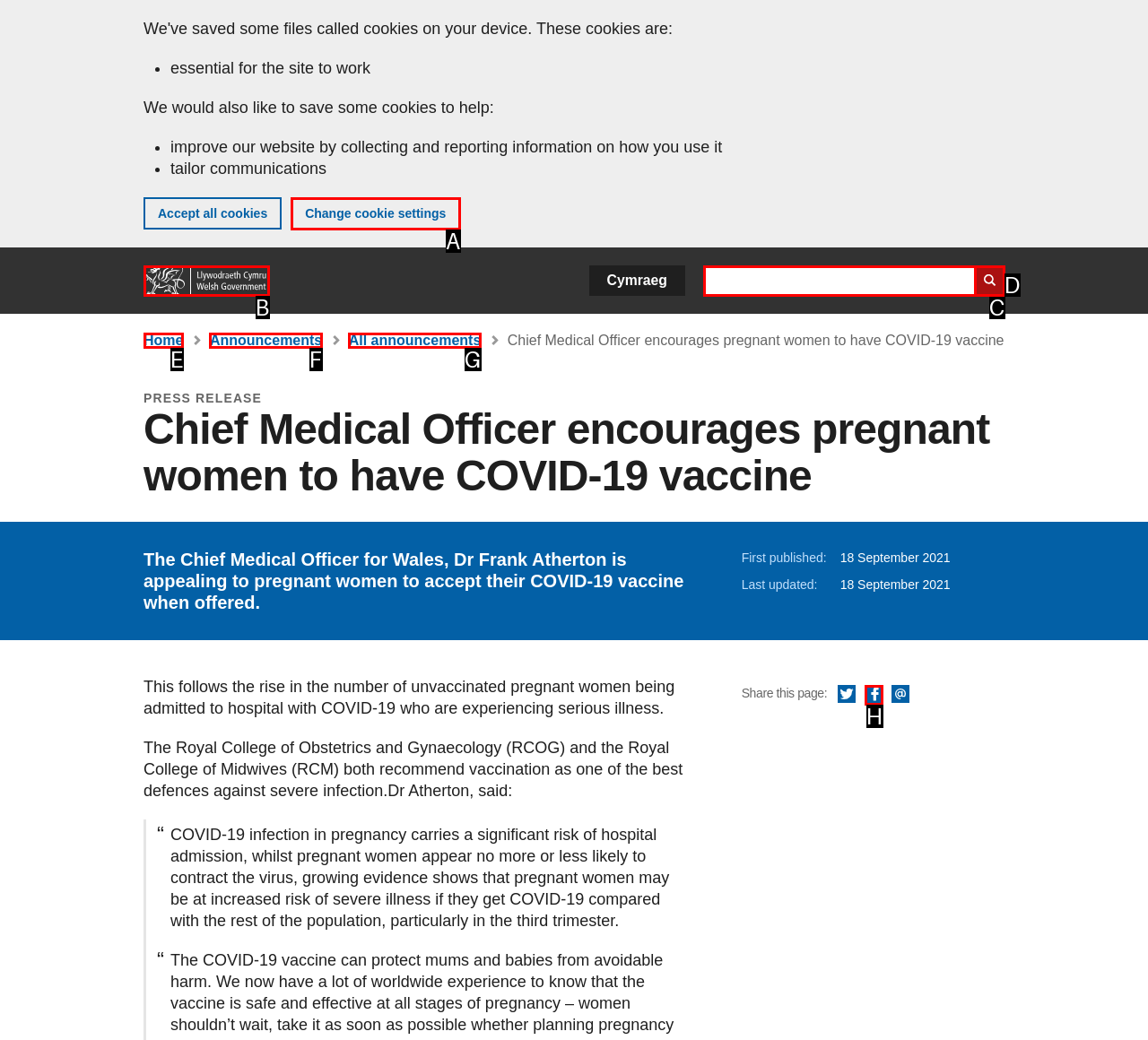Point out the option that aligns with the description: Share this page via Facebook
Provide the letter of the corresponding choice directly.

H